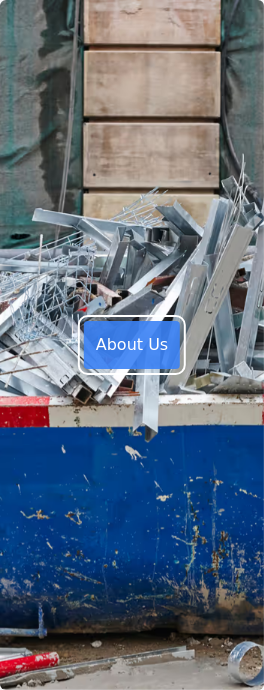What is the purpose of the interactive button?
Based on the image, please offer an in-depth response to the question.

The interactive button labeled 'About Us' is prominently featured in the foreground, inviting viewers to learn more about the company and its services, which suggests that the purpose of the button is to provide information about the company.